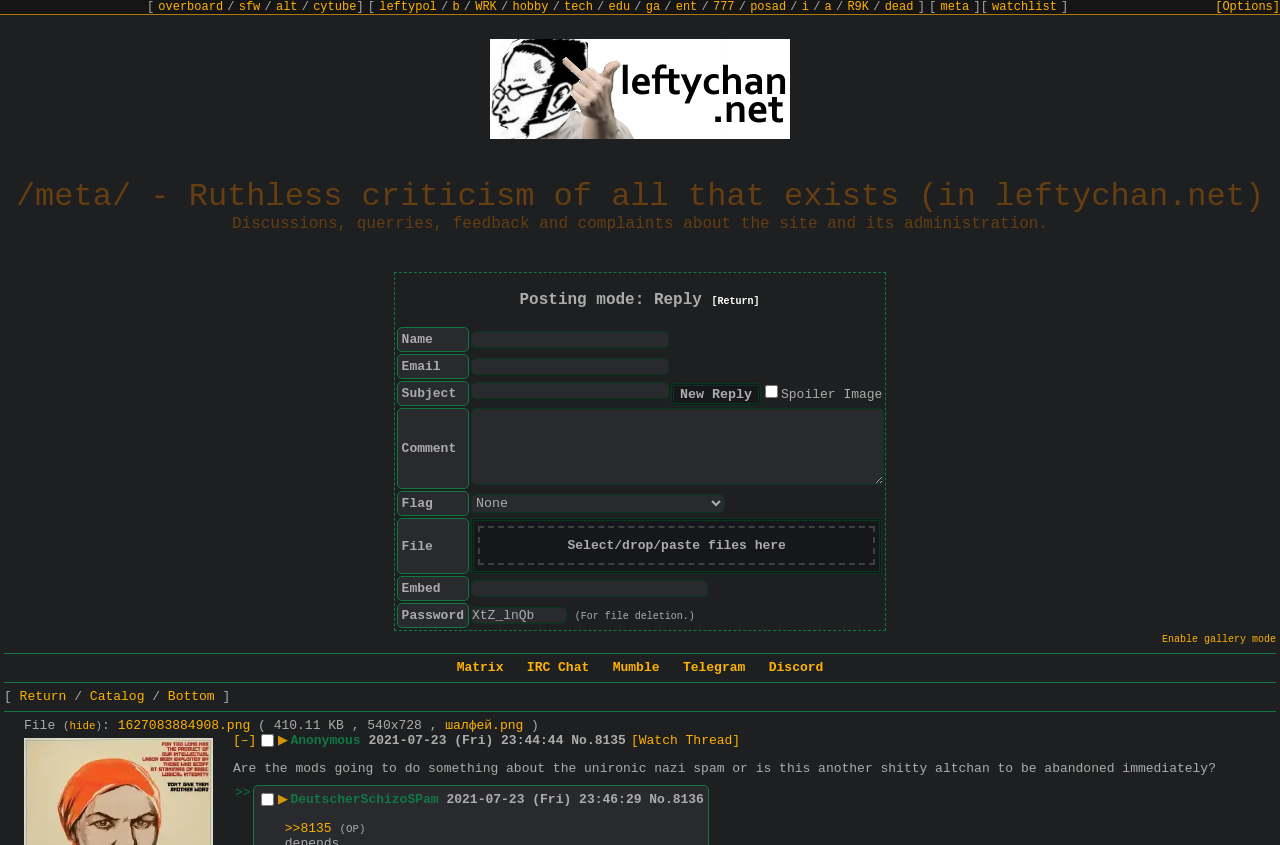Explain in detail what is displayed on the webpage.

The webpage appears to be a forum or discussion board, specifically the "/meta/" section of a website called "leftychan.net". The page has a heading that reads "/meta/ - Ruthless criticism of all that exists (in leftychan.net)".

At the top of the page, there is a row of links, including "overboard", "sfw", "alt", "cytube", and several others, which seem to be categories or subforums within the website.

Below the heading, there is a brief description of the /meta/ section, which states that it is for "Discussions, querries, feedback and complaints about the site and its administration."

The main content of the page is a table with several rows, each containing a form field or input box. The fields include "Name", "Email", "Subject", "Comment", "Flag", "File", "Embed", and "Password". There are also buttons and checkboxes scattered throughout the form.

To the right of the form, there are several links, including "Enable gallery mode", "Matrix", "IRC Chat", and "Mumble", which may be related to the website's features or community tools.

At the very bottom of the page, there is a separator line, which divides the page from the rest of the content.